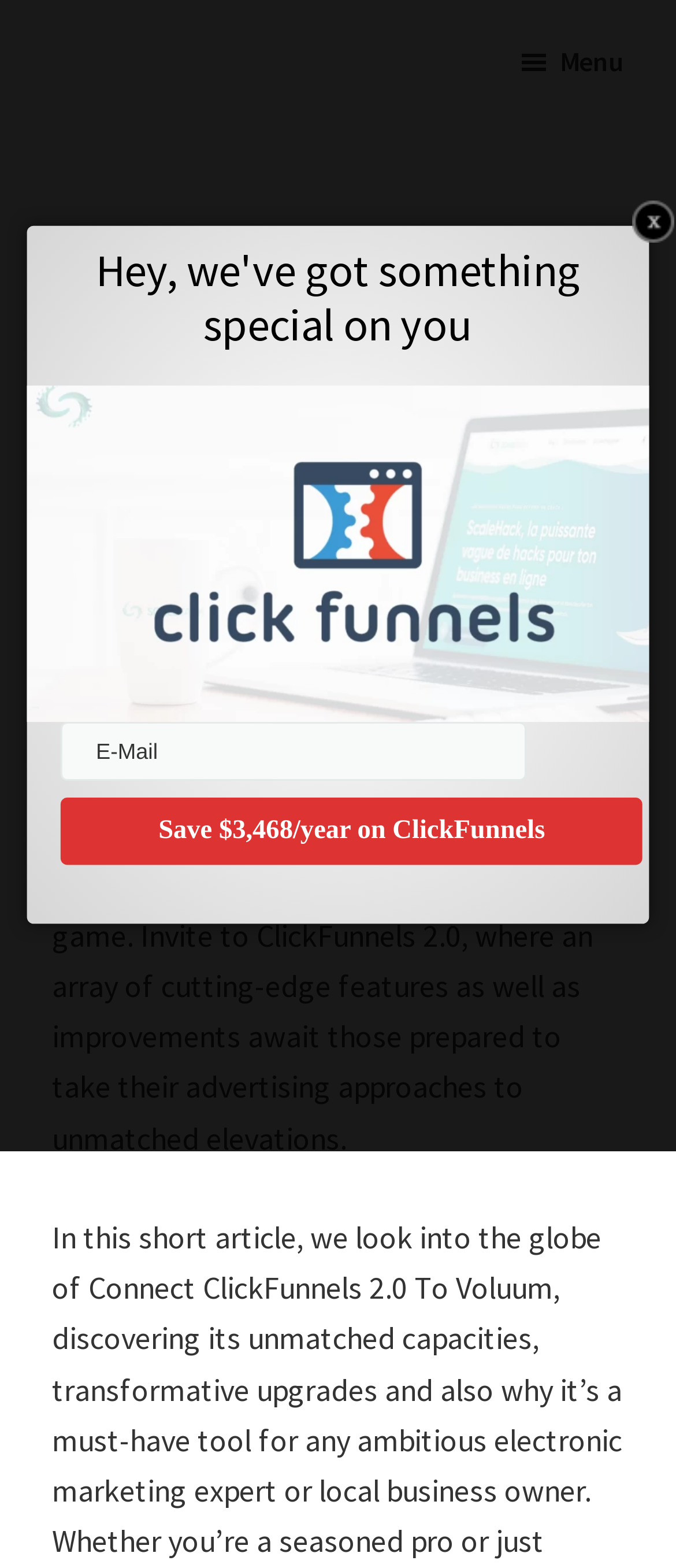What is the tone of the introductory paragraph?
Provide a detailed and well-explained answer to the question.

The introductory paragraph has a promotional tone, highlighting the benefits and features of ClickFunnels 2.0 and its potential to drive online success and business growth. The language used is enthusiastic and encouraging, suggesting that the webpage is trying to persuade users to adopt ClickFunnels 2.0.